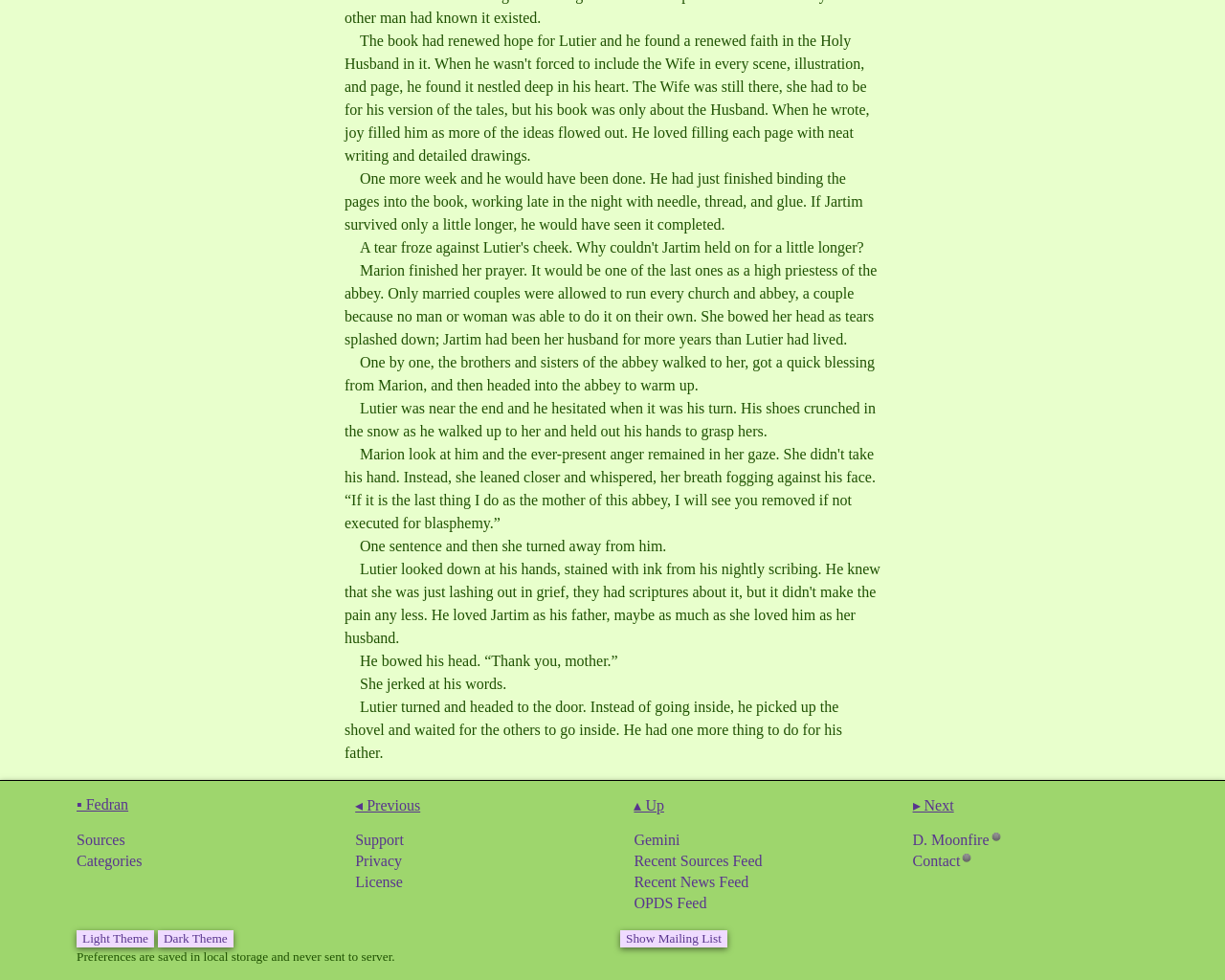Respond to the question with just a single word or phrase: 
How many links are there at the bottom of the page?

13